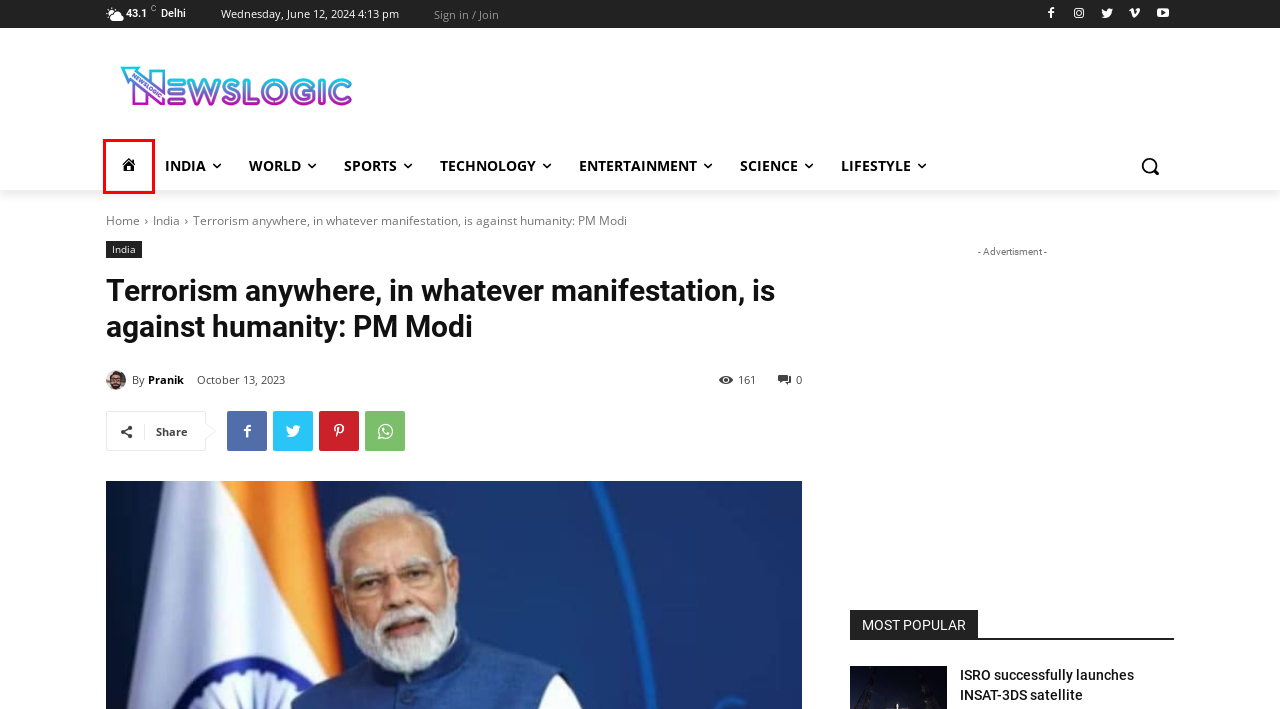Review the screenshot of a webpage that includes a red bounding box. Choose the webpage description that best matches the new webpage displayed after clicking the element within the bounding box. Here are the candidates:
A. Modi - News Logic
B. Sports - News Logic
C. Hospitals in Gaza Strip at breaking point, warns WHO - News Logic
D. Privacy Policy - News Logic
E. Home - News Logic
F. Pranik - News Logic
G. Azerbaijan-Turkey hold first joint drills with since Karabakh victory - News Logic
H. Surviving drug-resistant TB in Mumbai: Challenges and what needs to change - News Logic

E